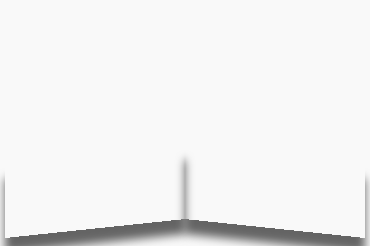What is the purpose of the historical landmarks in the marathon?
Based on the visual details in the image, please answer the question thoroughly.

The caption states that the historical landmarks, such as the Forbidden City, serve to further enhance the experience of traversing the Great Wall, implying that their purpose is to enrich the marathon experience.